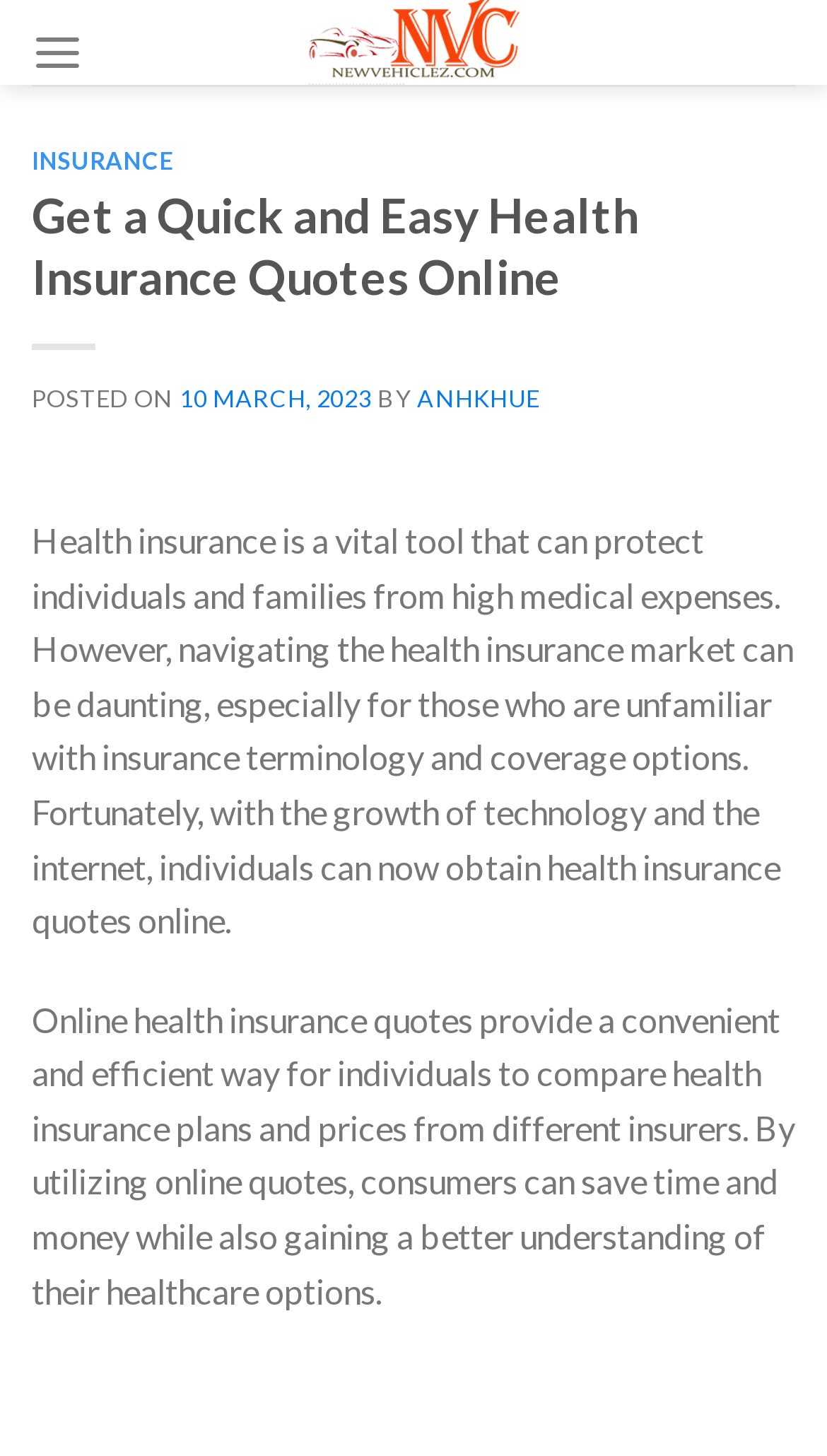Identify the title of the webpage and provide its text content.

Get a Quick and Easy Health Insurance Quotes Online